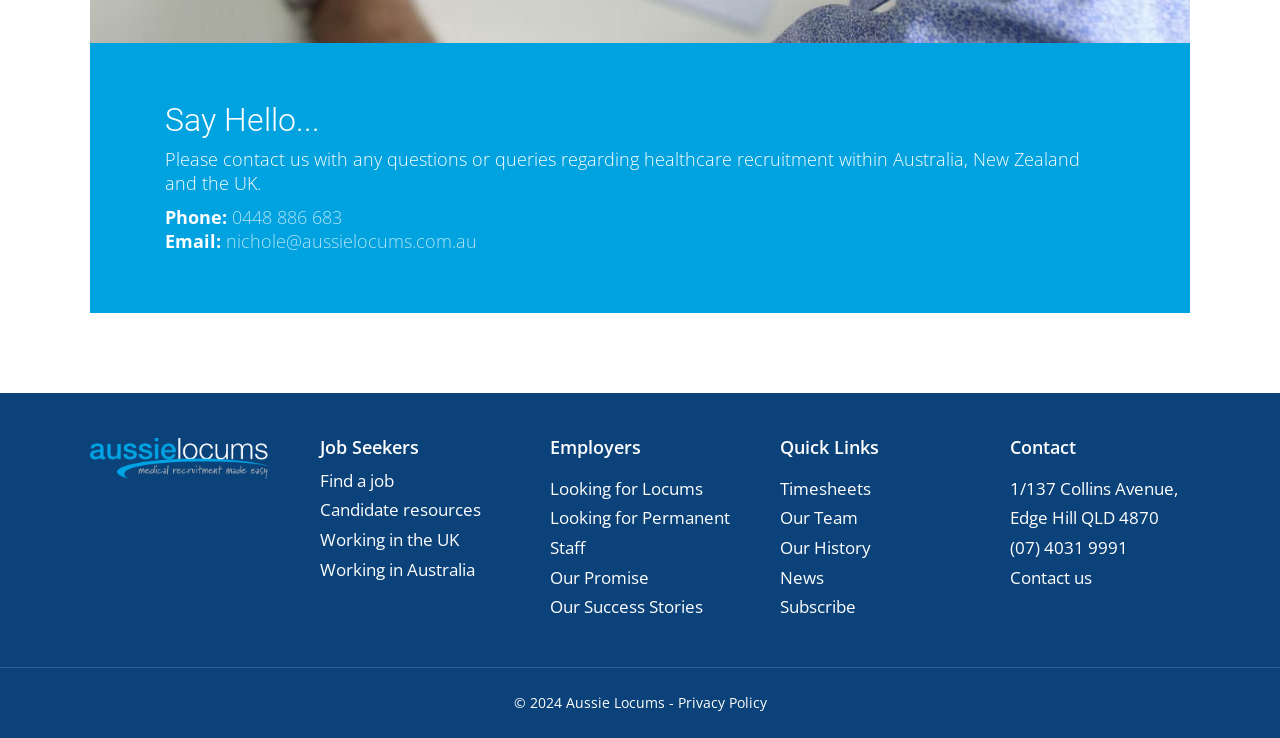What is the copyright year of Aussie Locums?
Craft a detailed and extensive response to the question.

I found the copyright year by looking at the static text element '© 2024 Aussie Locums -' which is located at the bottom of the webpage.